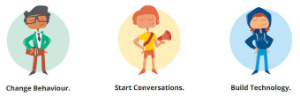What is the overall narrative of the illustrations?
Refer to the image and offer an in-depth and detailed answer to the question.

Together, the three illustrations promote a narrative of empowerment, encouraging individuals to take initiative, engage in meaningful discourse, and contribute to technological advancements, which is the overall message conveyed by the image.